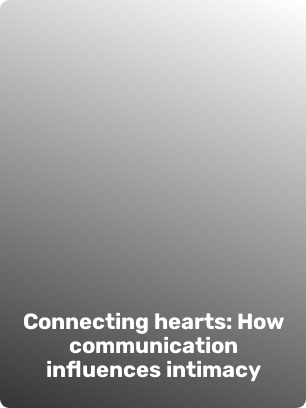What is the purpose of the graphic?
Please provide a single word or phrase as the answer based on the screenshot.

Feature image for an article